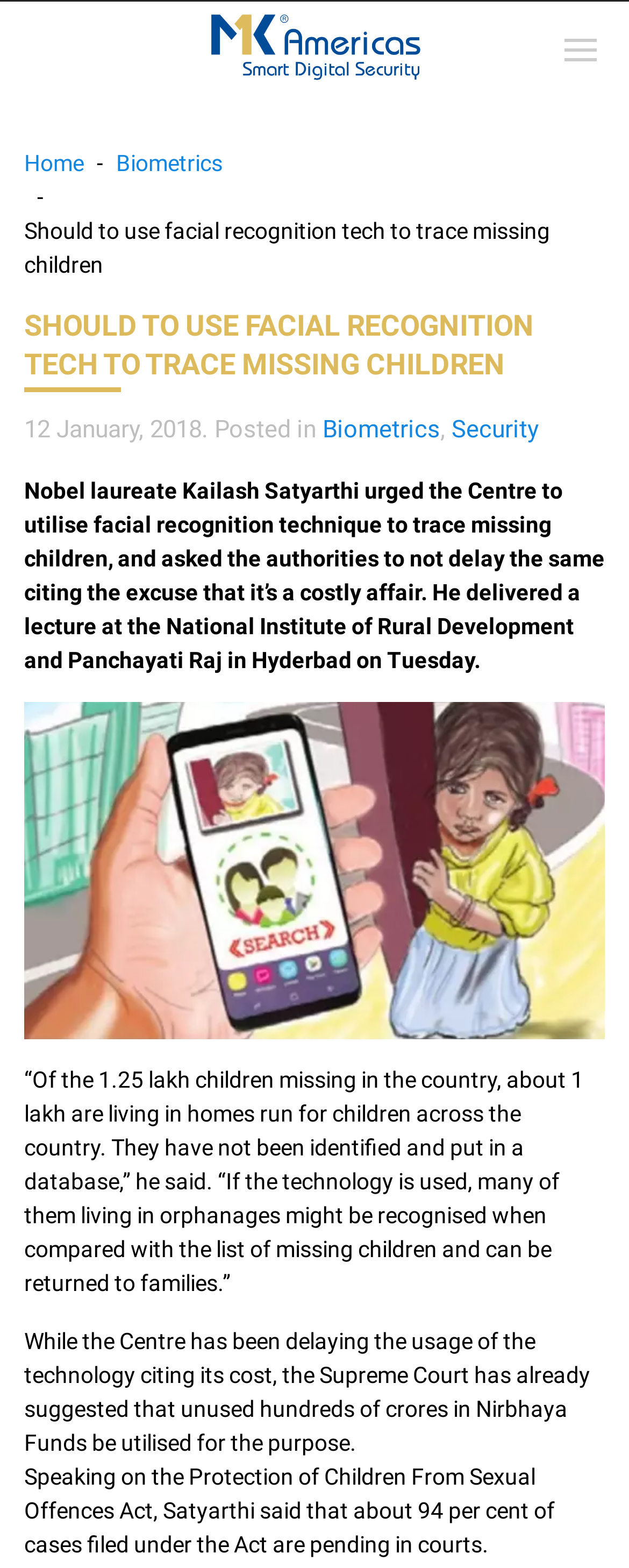Determine the bounding box coordinates of the UI element described below. Use the format (top-left x, top-left y, bottom-right x, bottom-right y) with floating point numbers between 0 and 1: Home

[0.038, 0.094, 0.133, 0.115]